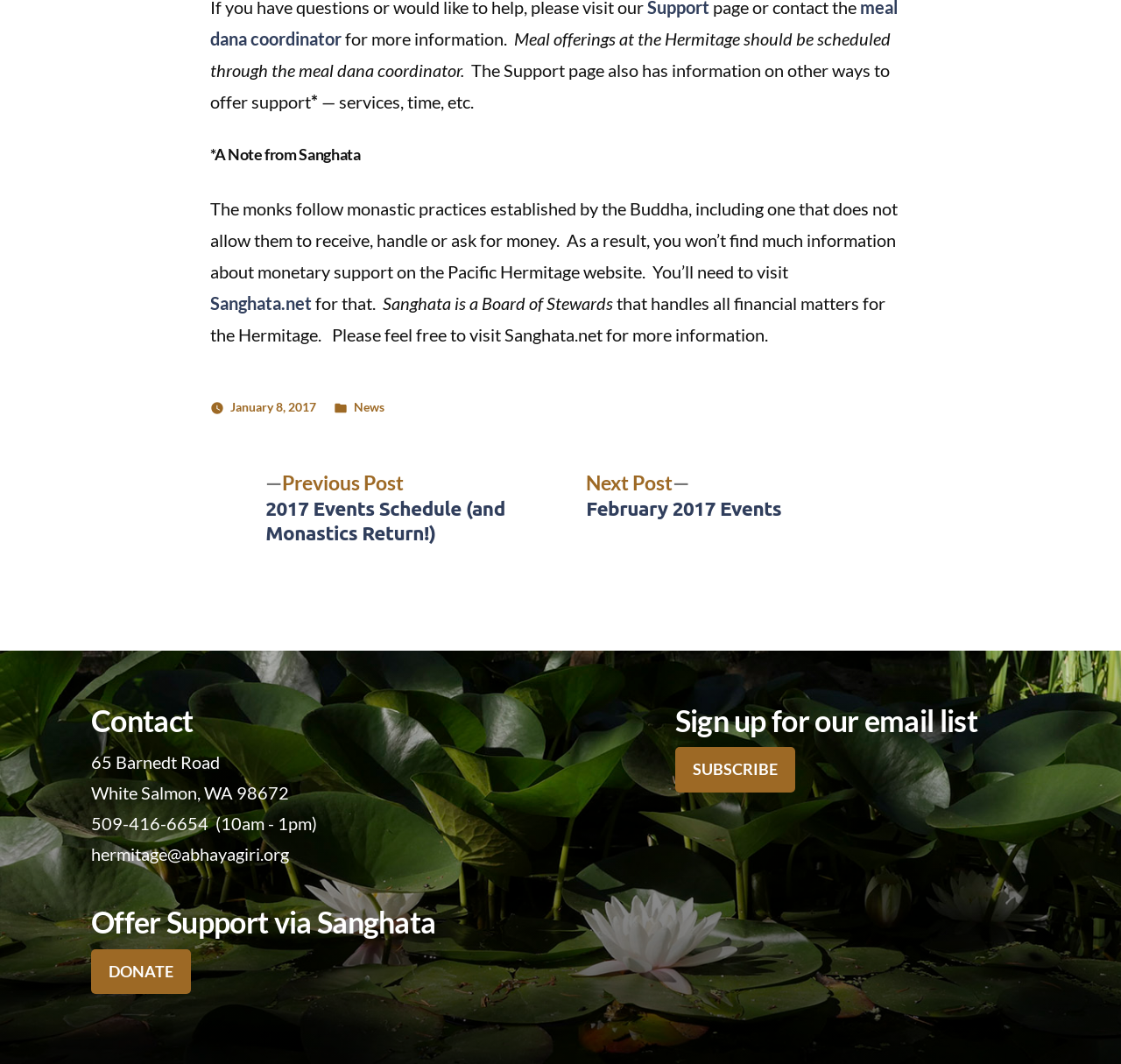Please locate the bounding box coordinates of the element that should be clicked to complete the given instruction: "subscribe to the email list".

[0.602, 0.702, 0.709, 0.745]